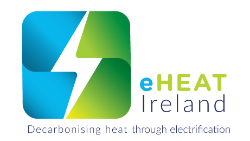What is the tagline of eHEAT Ireland?
Look at the screenshot and respond with a single word or phrase.

Decarbonising heat: through electrification